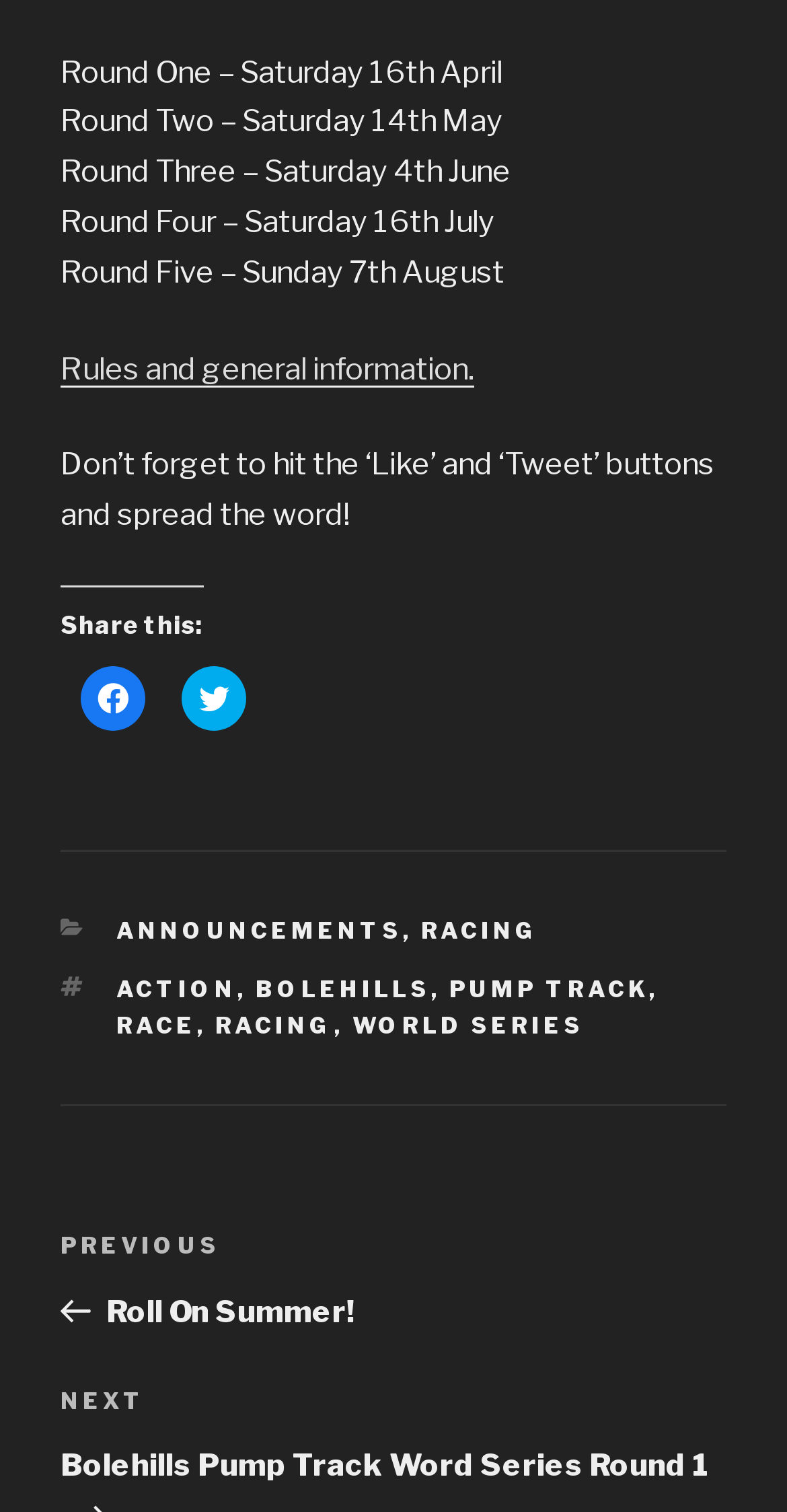Find the bounding box coordinates for the element that must be clicked to complete the instruction: "Share on Twitter". The coordinates should be four float numbers between 0 and 1, indicated as [left, top, right, bottom].

[0.231, 0.44, 0.313, 0.483]